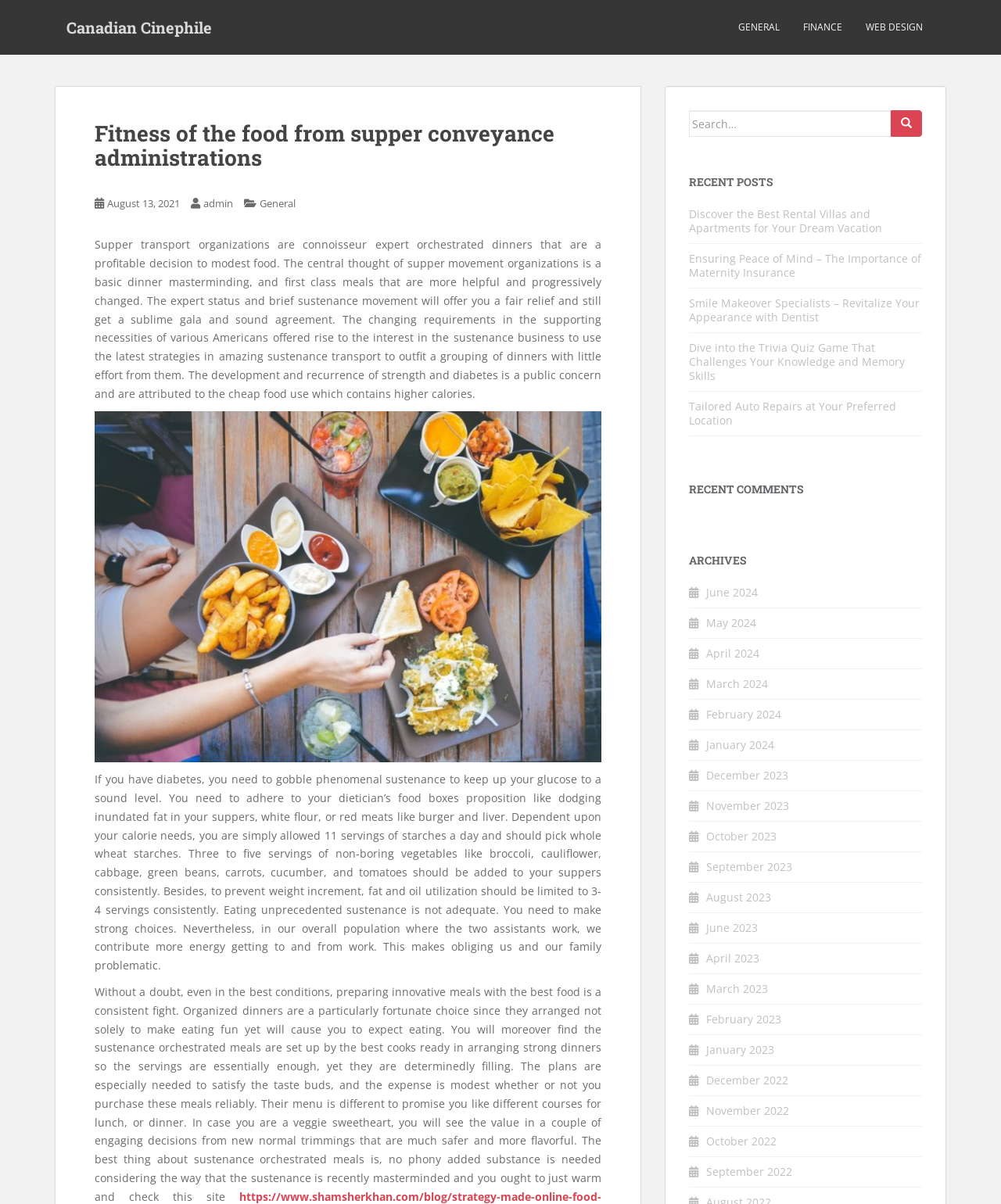Determine the bounding box coordinates for the area you should click to complete the following instruction: "Click on the link to learn about maternity insurance".

[0.688, 0.209, 0.92, 0.233]